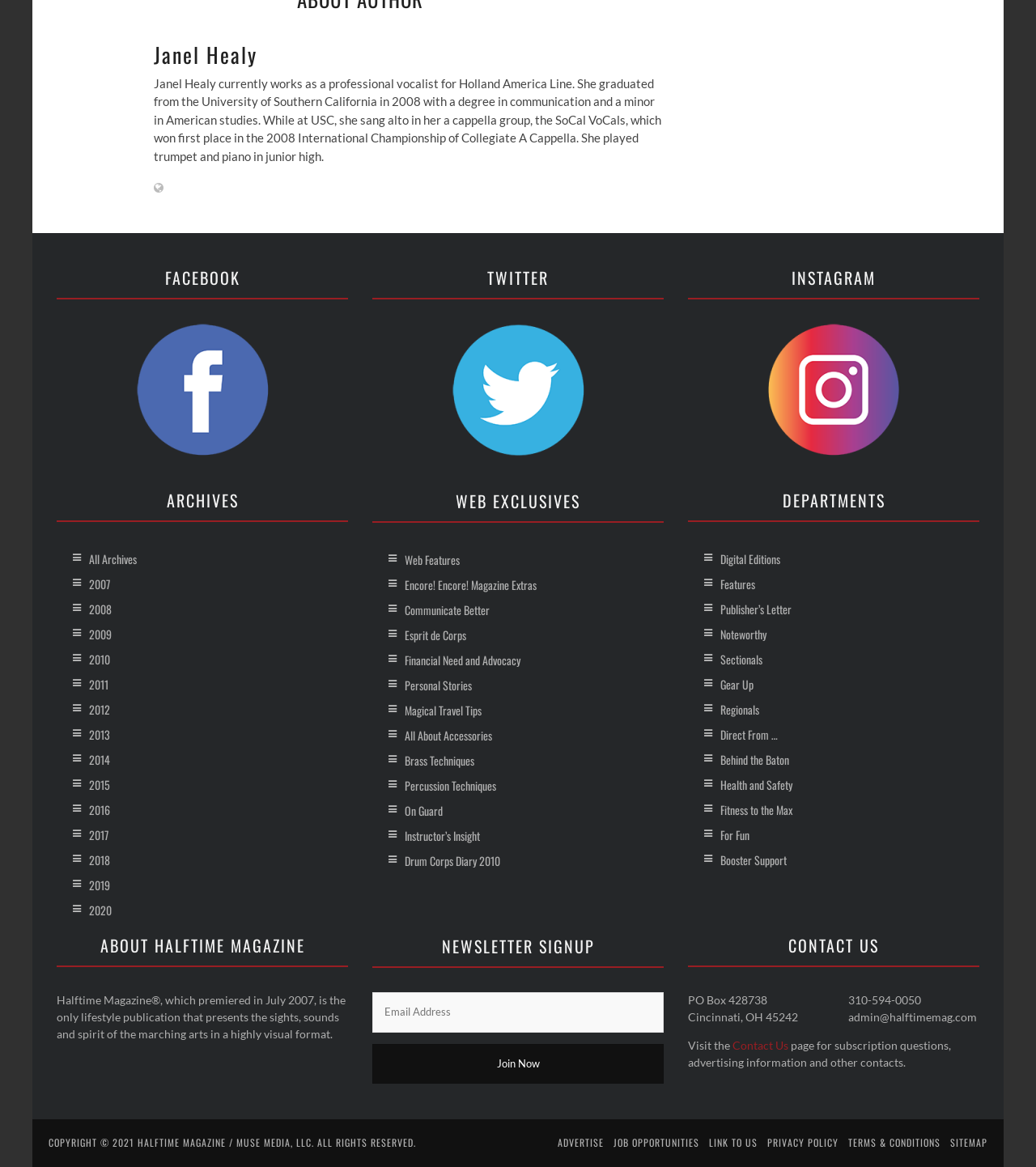Bounding box coordinates are given in the format (top-left x, top-left y, bottom-right x, bottom-right y). All values should be floating point numbers between 0 and 1. Provide the bounding box coordinate for the UI element described as: Sectionals

[0.664, 0.554, 0.945, 0.576]